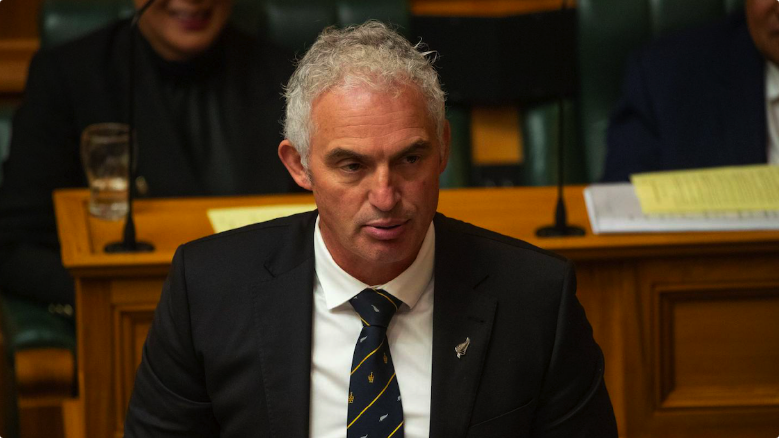Respond concisely with one word or phrase to the following query:
What can be seen on the desk in the background?

Documents or notes